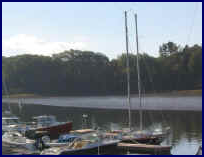Please answer the following question using a single word or phrase: 
What is the condition of the river in the image?

Still